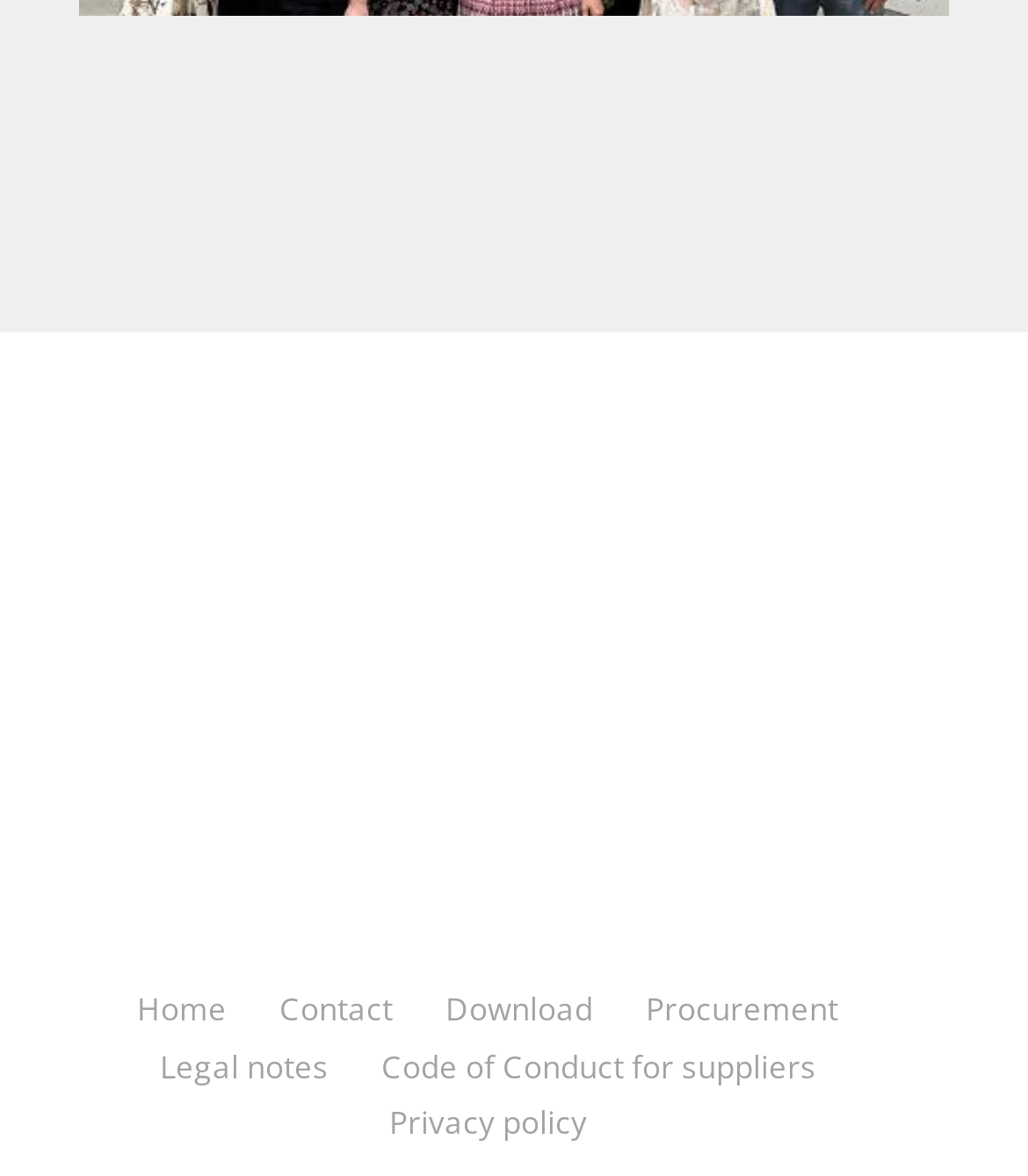Respond to the question below with a single word or phrase:
How many main sections are there on the webpage?

1